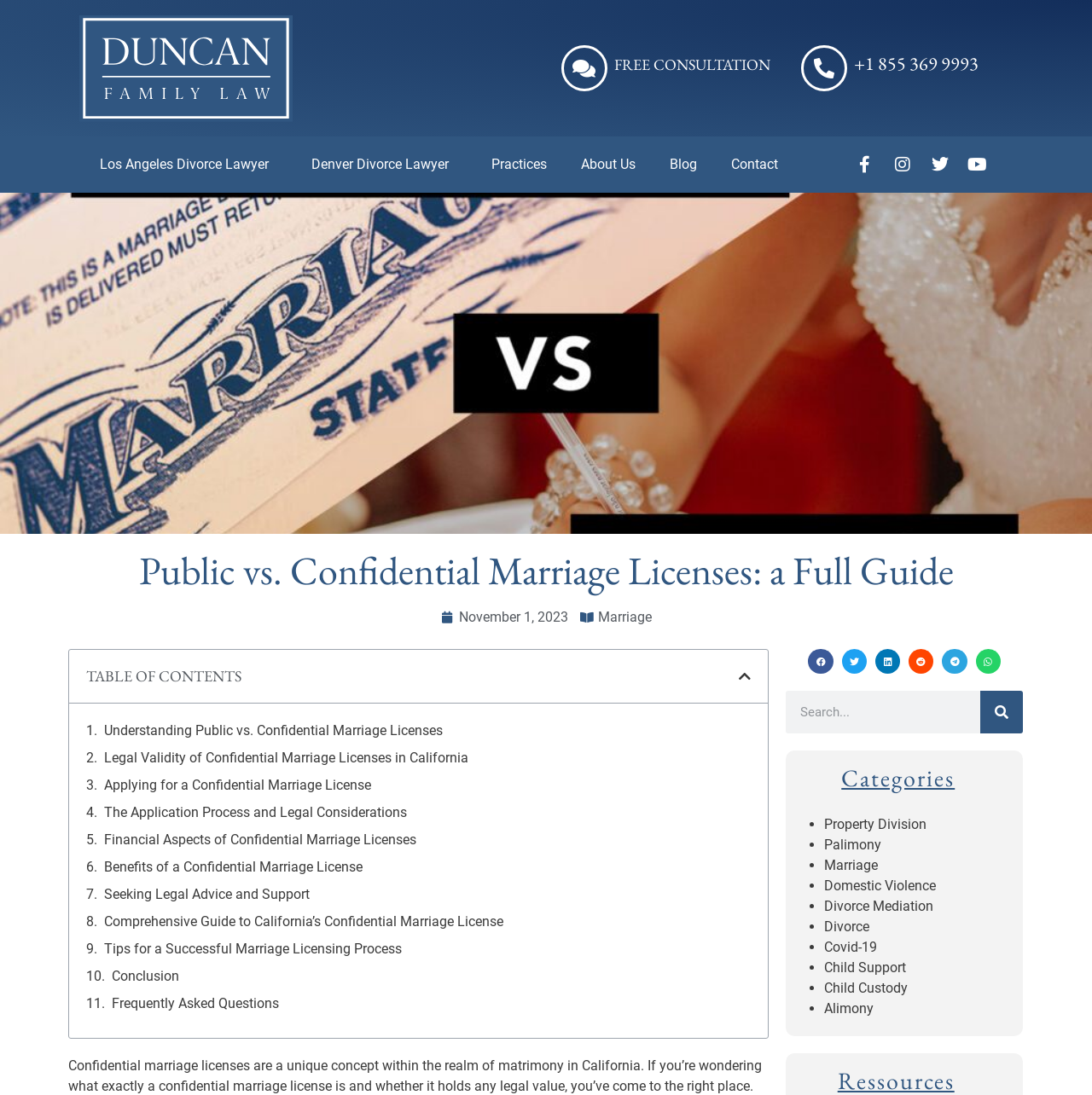What is the purpose of the 'FREE CONSULTATION' button?
Refer to the image and respond with a one-word or short-phrase answer.

To request a consultation